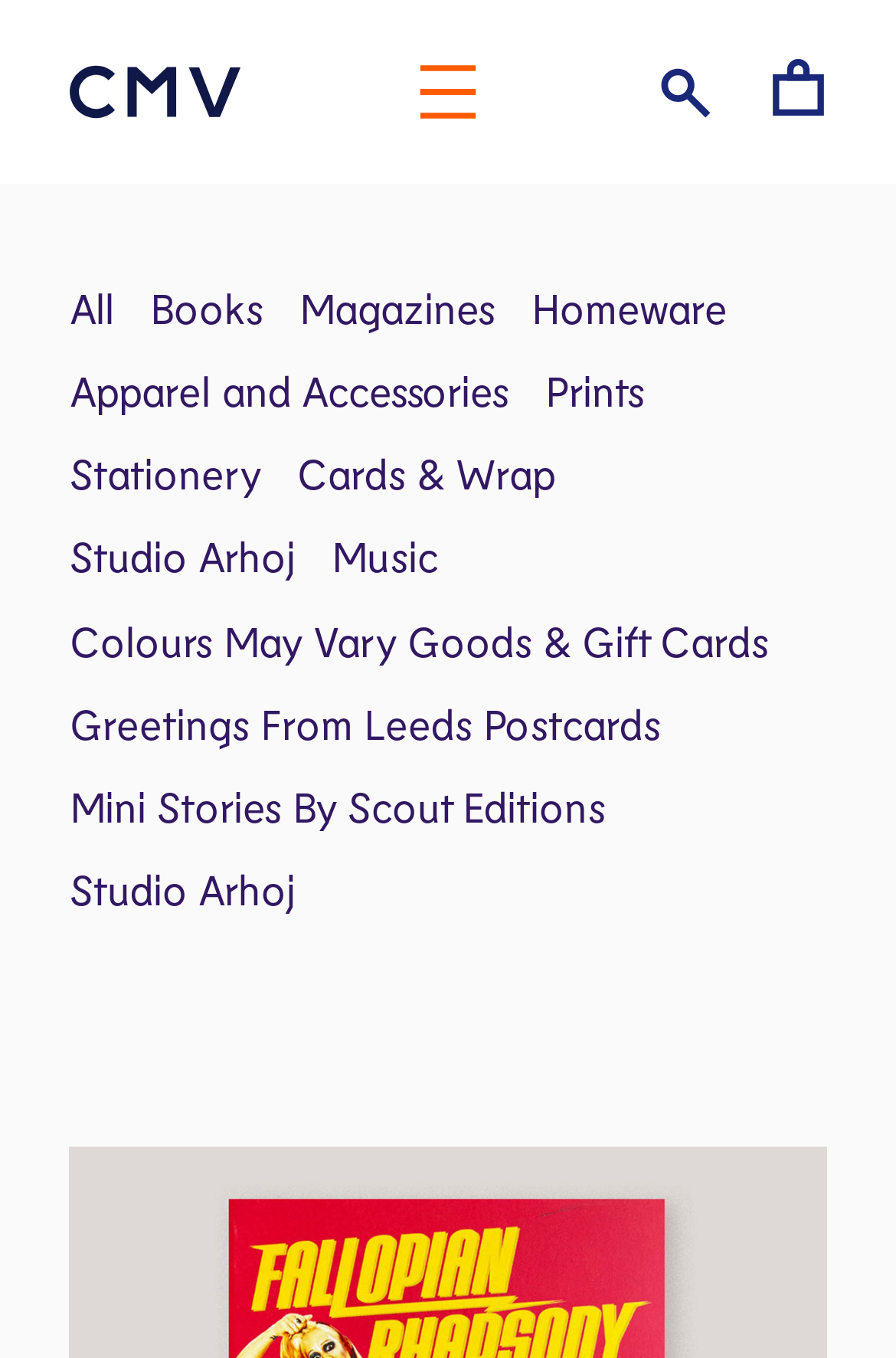Articulate a complete and detailed caption of the webpage elements.

This webpage is about the story of the Lunachicks, a band, and features an article written by Jeanne Fury. At the top left of the page, there is a link to an unknown destination. Next to it, on the top center, is an image. On the top right, there is a search bar. 

Below the image, there is a navigation menu with links to various sections of the website, including Home, Shop, About, Events, Blog, FAQs, Archive, and Privacy Policy. These links are arranged in a horizontal row, with Home on the left and Privacy Policy on the right.

Below the navigation menu, there is a secondary navigation menu with links to different categories, including All, Books, Magazines, Homeware, Apparel and Accessories, Prints, Stationery, Cards & Wrap, Studio Arhoj, Music, and more. These links are arranged in a vertical column, with All at the top and Studio Arhoj at the bottom.

The main content of the webpage is an article about the Lunachicks, which is not fully described in the accessibility tree. However, based on the meta description, it appears to be a personal anecdote about seeing the Lunachicks perform live in 1989.